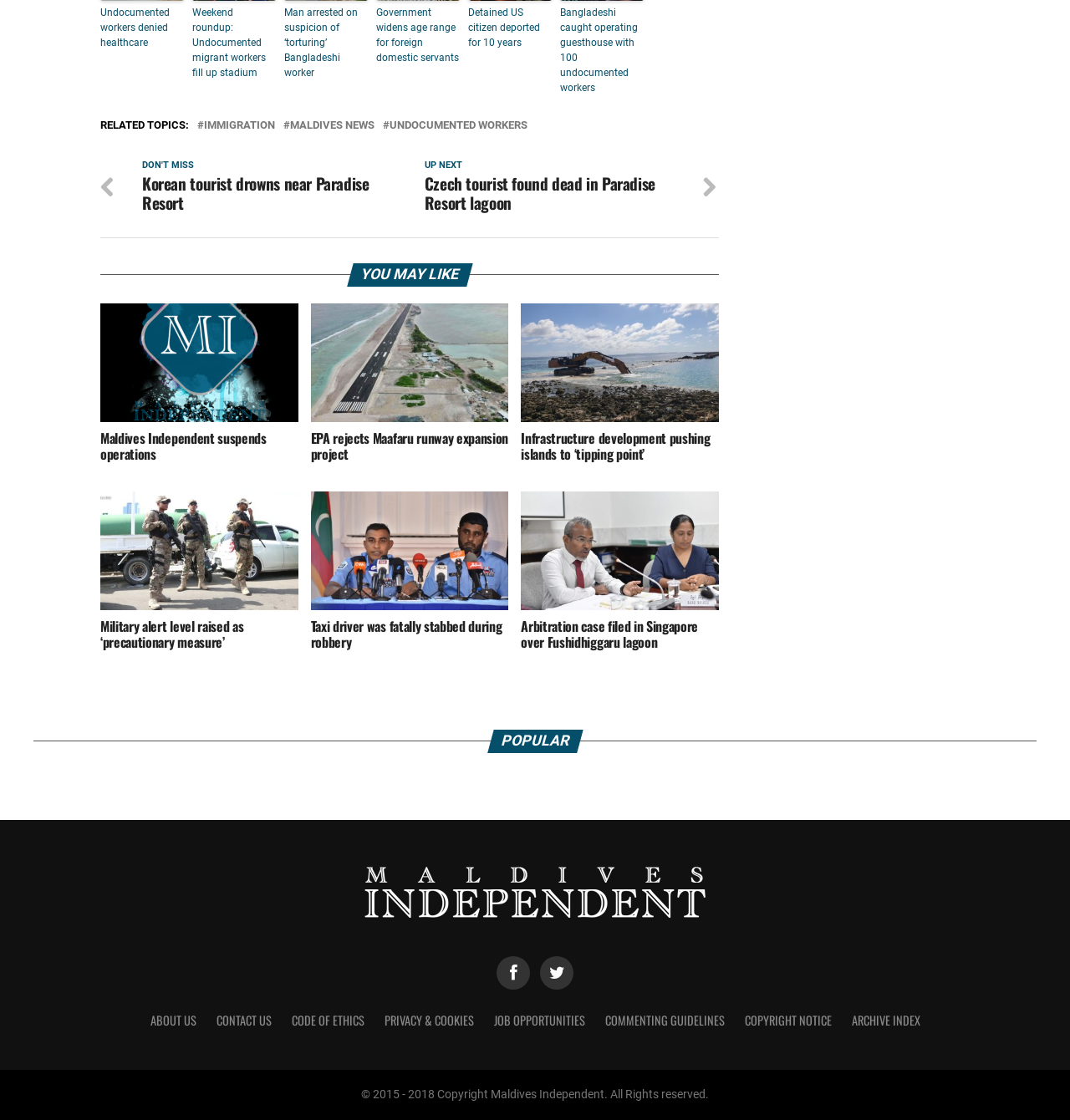Answer the question in one word or a short phrase:
What is the year range of the copyright notice at the bottom of the webpage?

2015 - 2018